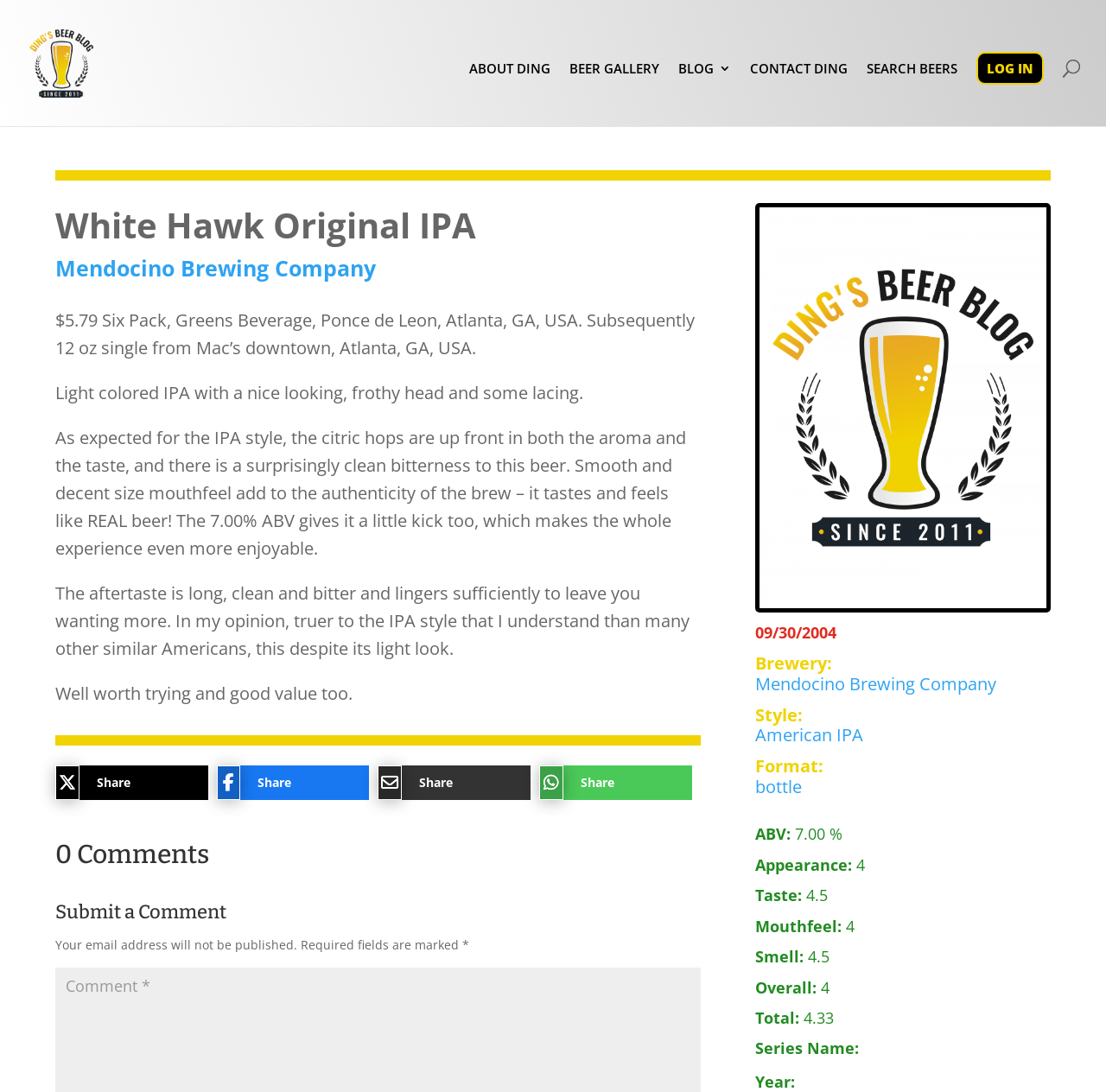Where was the 12 oz single of White Hawk Original IPA purchased from?
Please use the image to provide an in-depth answer to the question.

The question can be answered by reading the text description of the beer, which mentions that the 12 oz single was purchased from Mac's downtown, Atlanta, GA, USA.